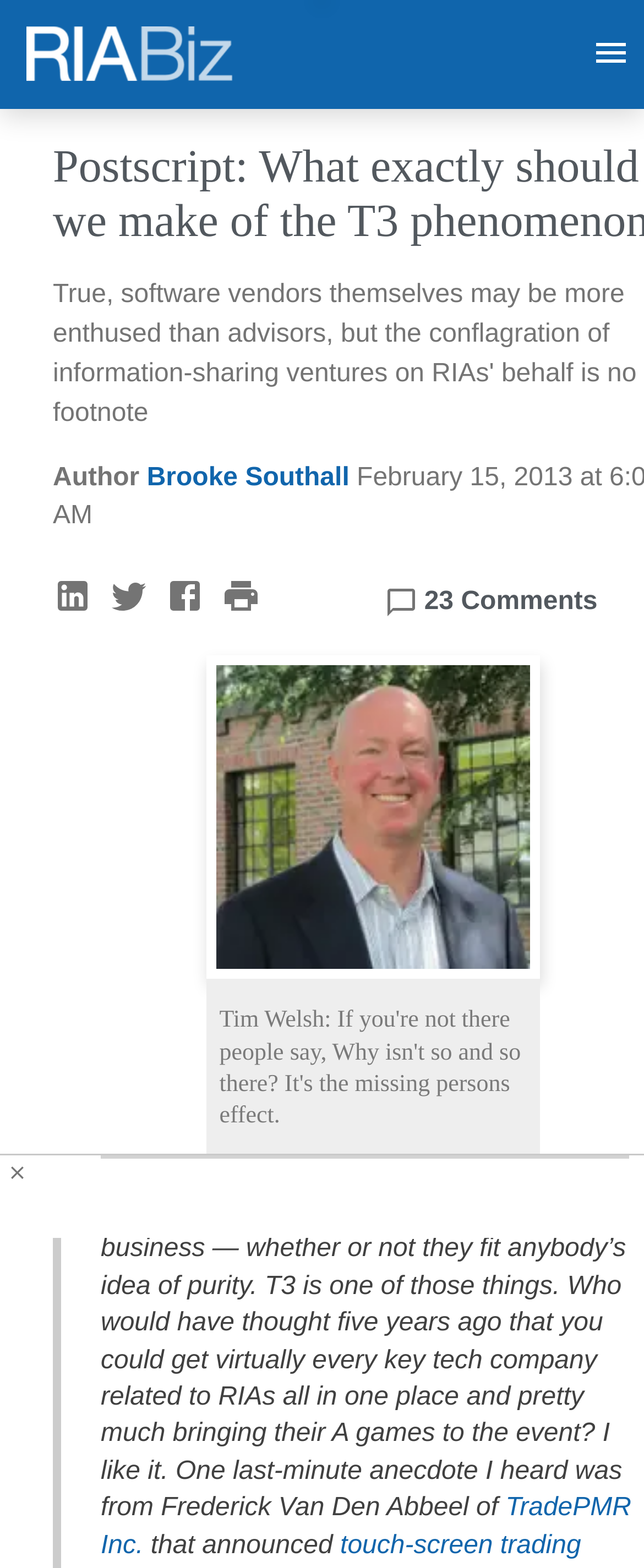Please indicate the bounding box coordinates of the element's region to be clicked to achieve the instruction: "view comments". Provide the coordinates as four float numbers between 0 and 1, i.e., [left, top, right, bottom].

[0.659, 0.374, 0.928, 0.392]